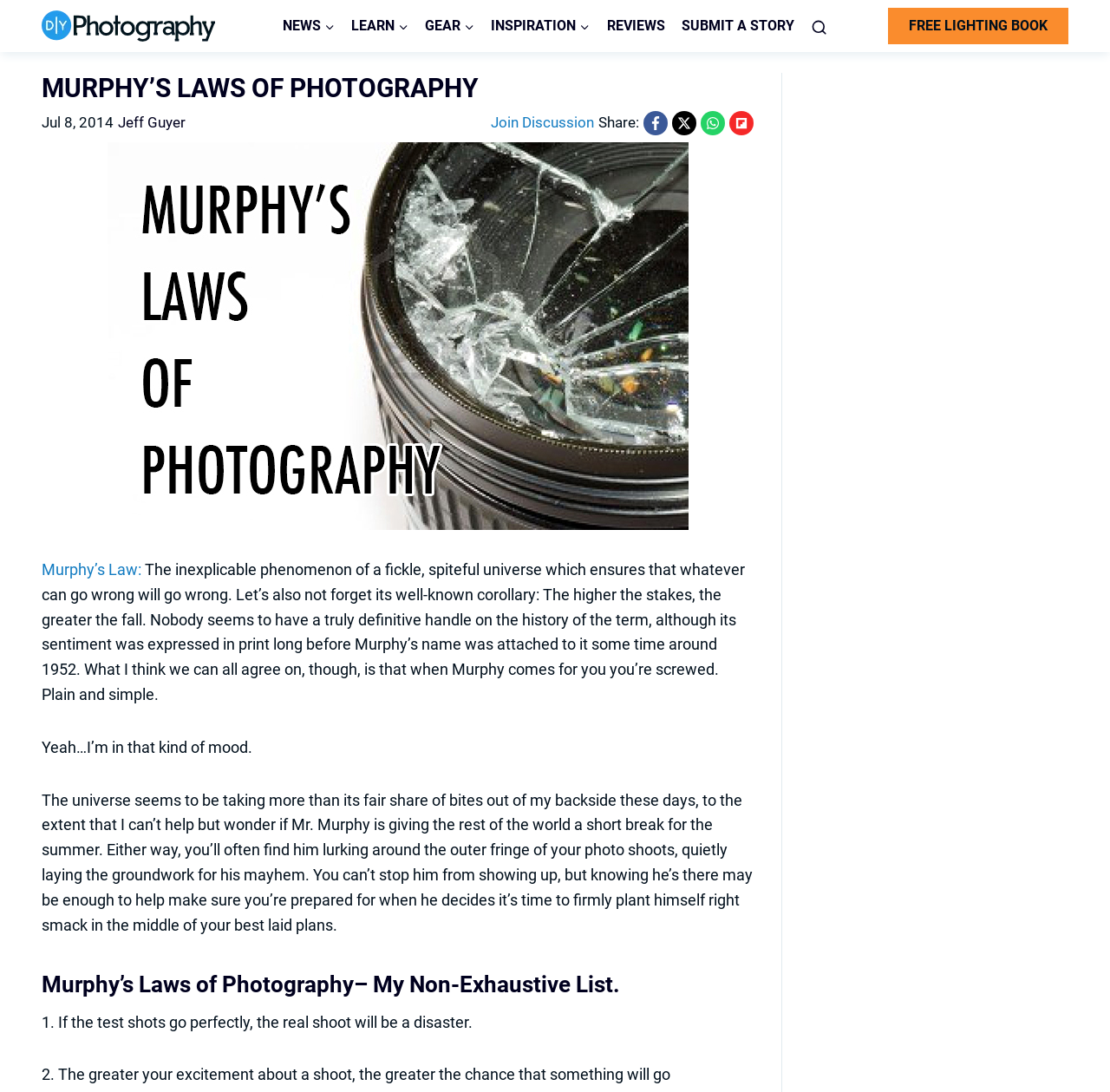Highlight the bounding box of the UI element that corresponds to this description: "Singapore holidays".

None